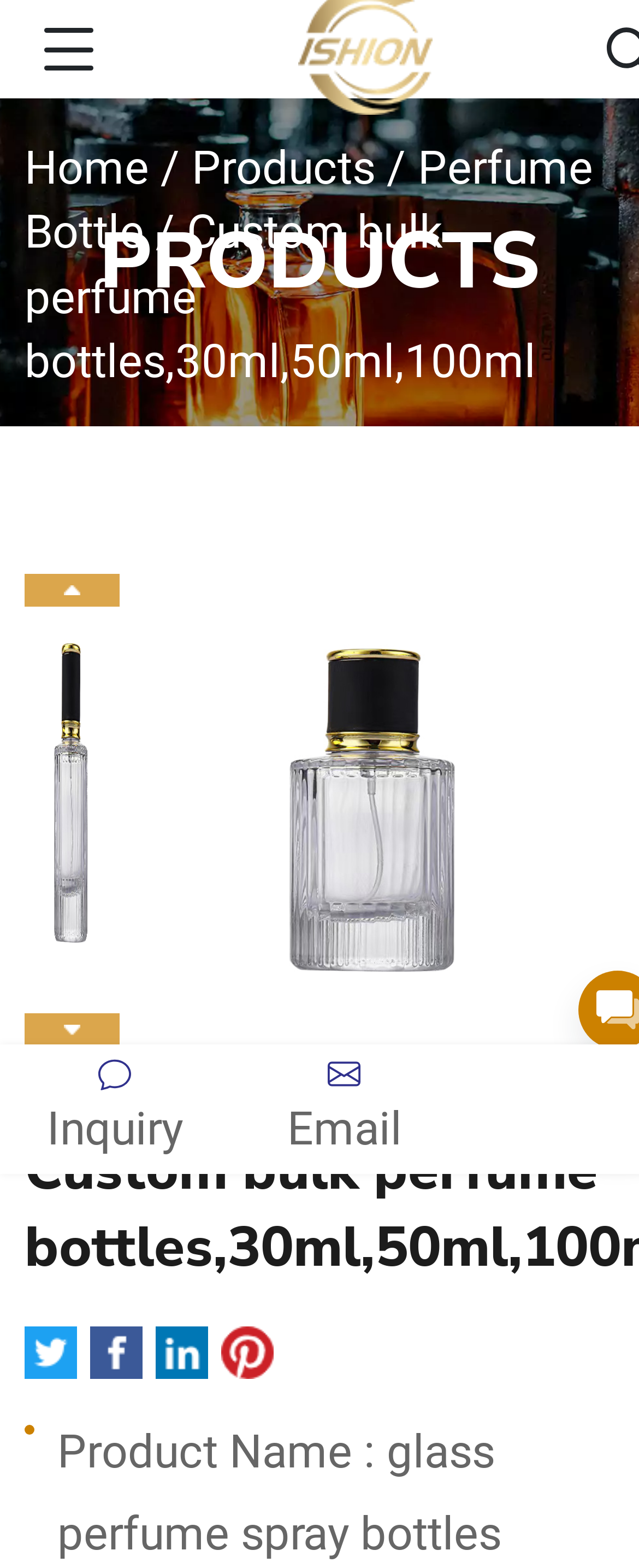Provide a thorough description of the webpage you see.

This webpage is about custom bulk perfume bottles, specifically 30ml, 50ml, and 100ml premium square glass perfume bottles. At the top, there is a navigation menu with links to "Home", "Products", and "Perfume Bottle". Below the navigation menu, there is a heading that reads "PRODUCTS". 

On the left side, there is a large heading that spans almost the entire width of the page, which reads "Custom bulk perfume bottles,30ml,50ml,100ml". Below this heading, there are two small images, one on top of the other, which appear to be buttons. 

Further down, there is another heading with the same text as the previous one, "Custom bulk perfume bottles,30ml,50ml,100ml". Below this, there are four social media links, each with an accompanying image, for Twitter, Facebook, LinkedIn, and Pinterest.

On the right side, there is a section with a static text that reads "Product Name : glass perfume spray bottles". Above this section, there is an image of an upward-pointing icon. 

There are also two images on the right side, one above the other, which appear to be related to an inquiry or contact form. The top image has a static text that reads "Inquiry" next to it, and the bottom image is accompanied by a link to "Email".